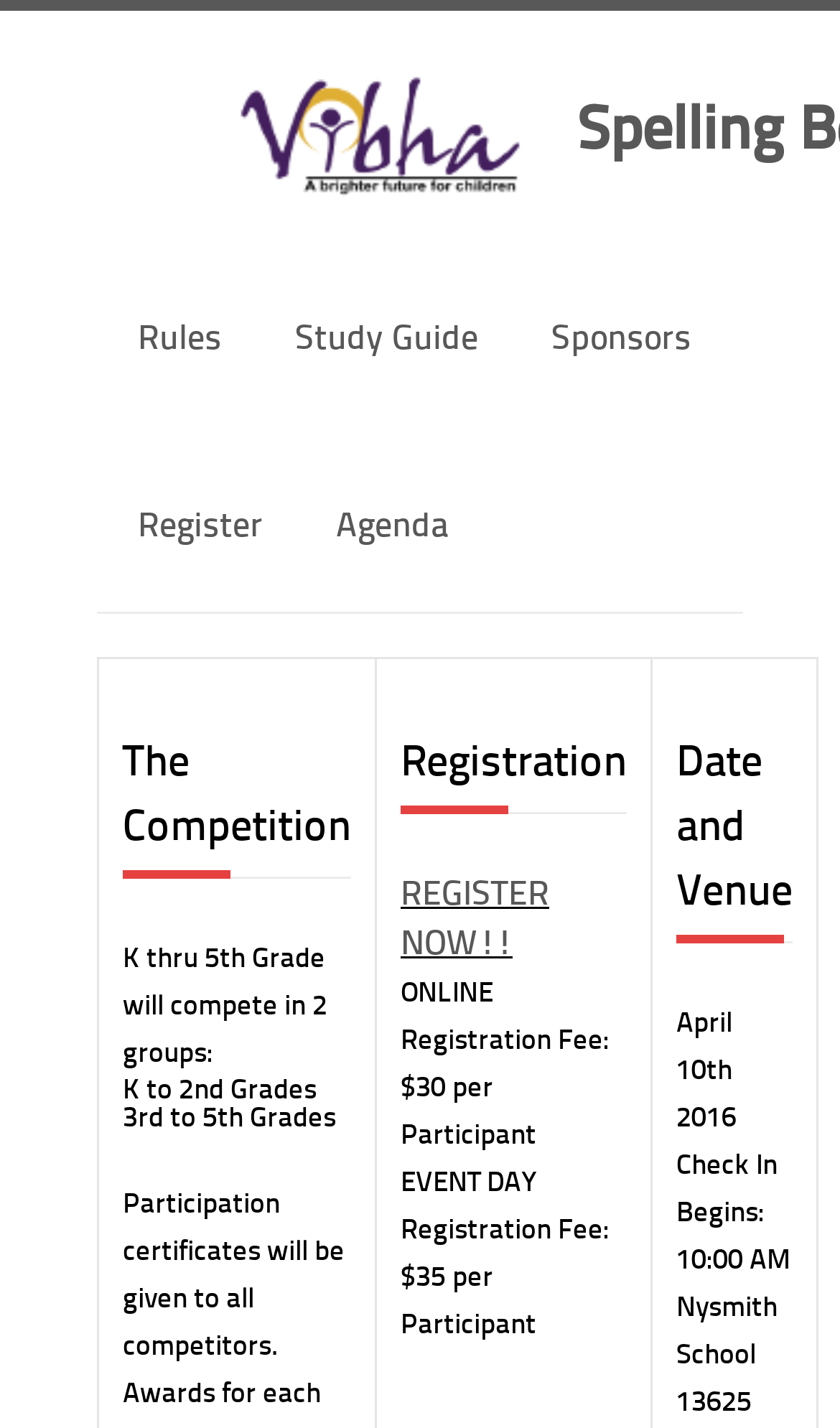Look at the image and answer the question in detail:
What is the purpose of the 'Register' link?

The 'Register' link is likely used to register for the event, as it is located near the 'Registration' heading and the 'REGISTER NOW!!' link, which suggests that it is related to the registration process.